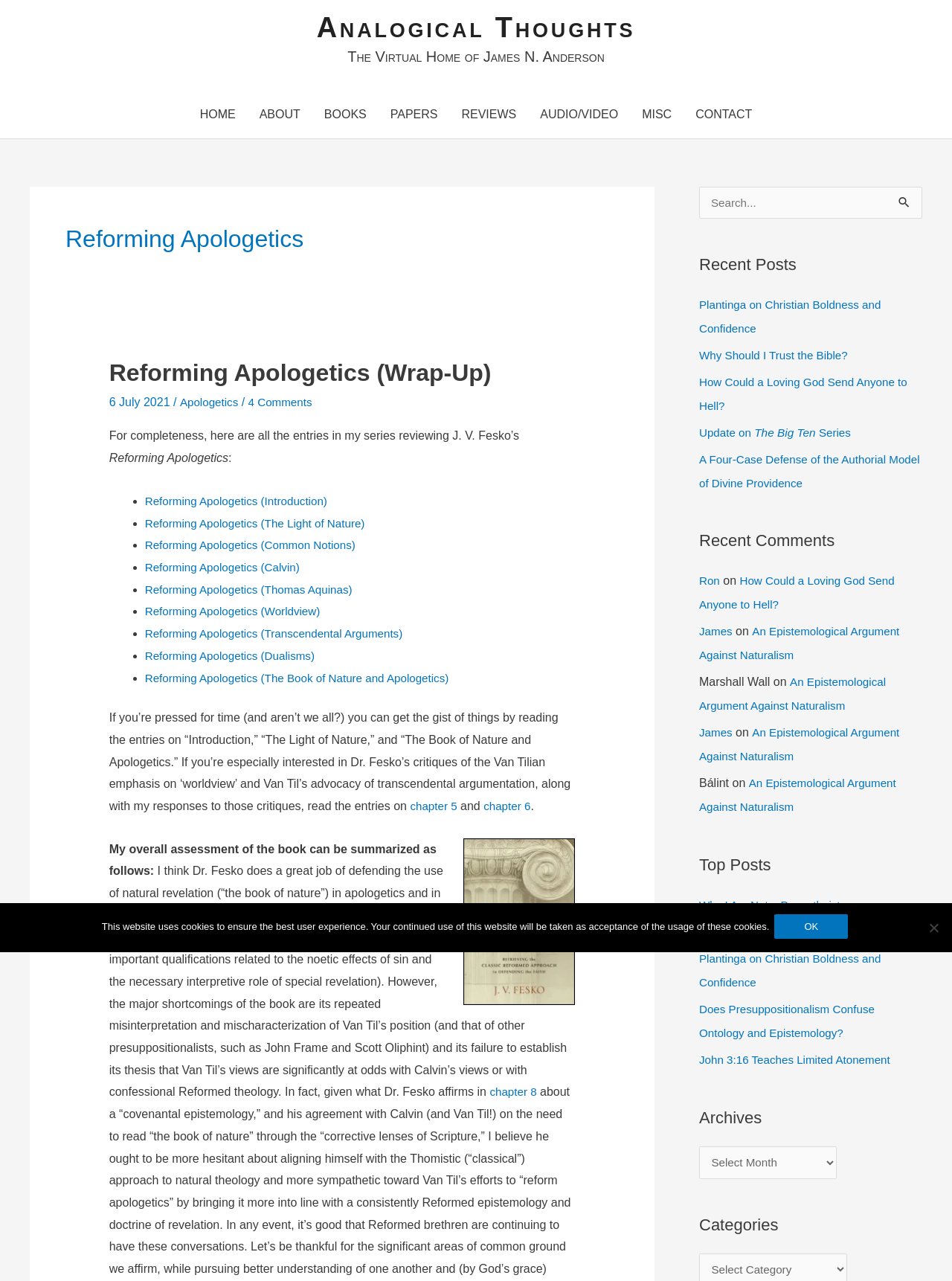What is the topic of the first recent comment?
From the screenshot, supply a one-word or short-phrase answer.

How Could a Loving God Send Anyone to Hell?